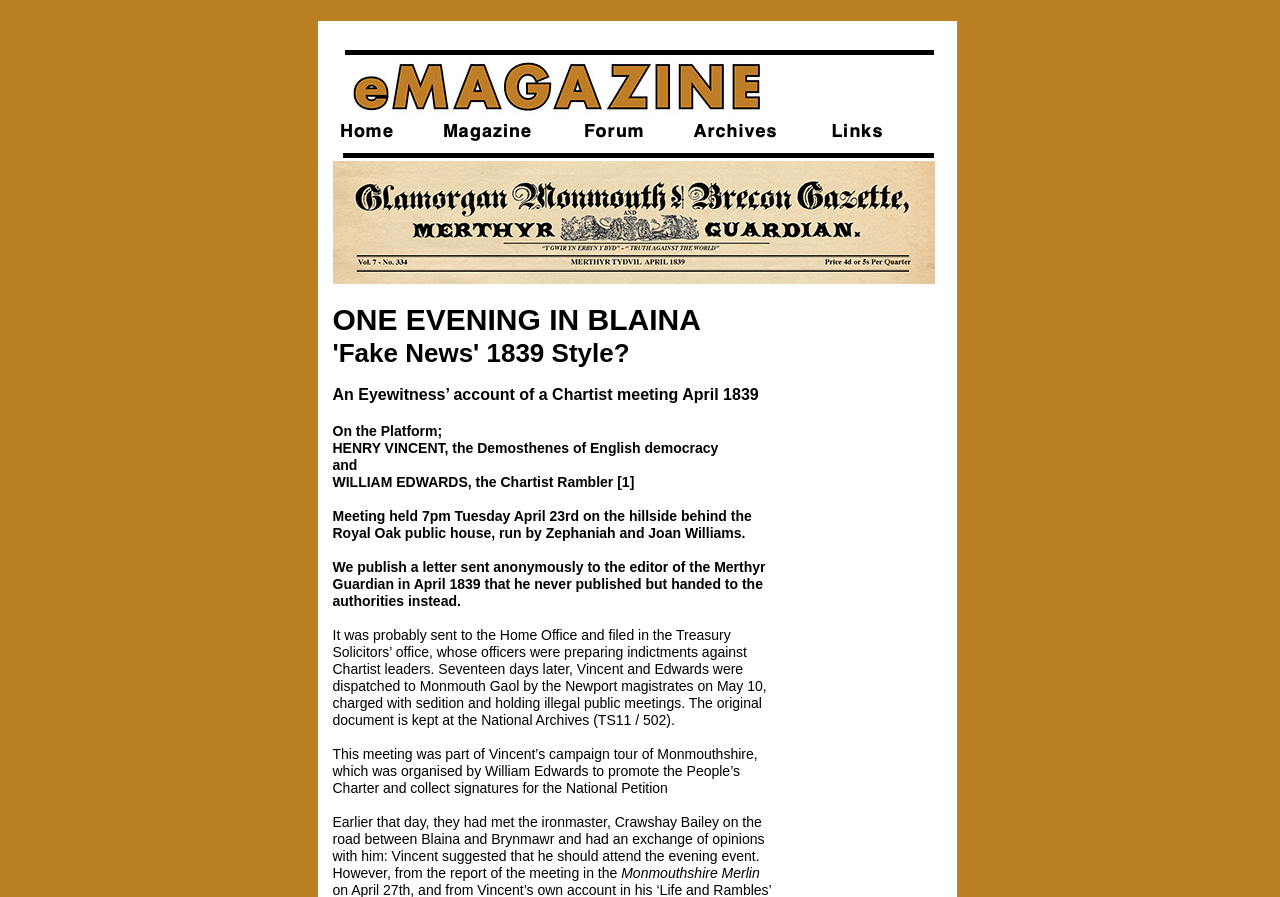Where was the meeting held?
Look at the image and respond with a one-word or short phrase answer.

Behind the Royal Oak public house